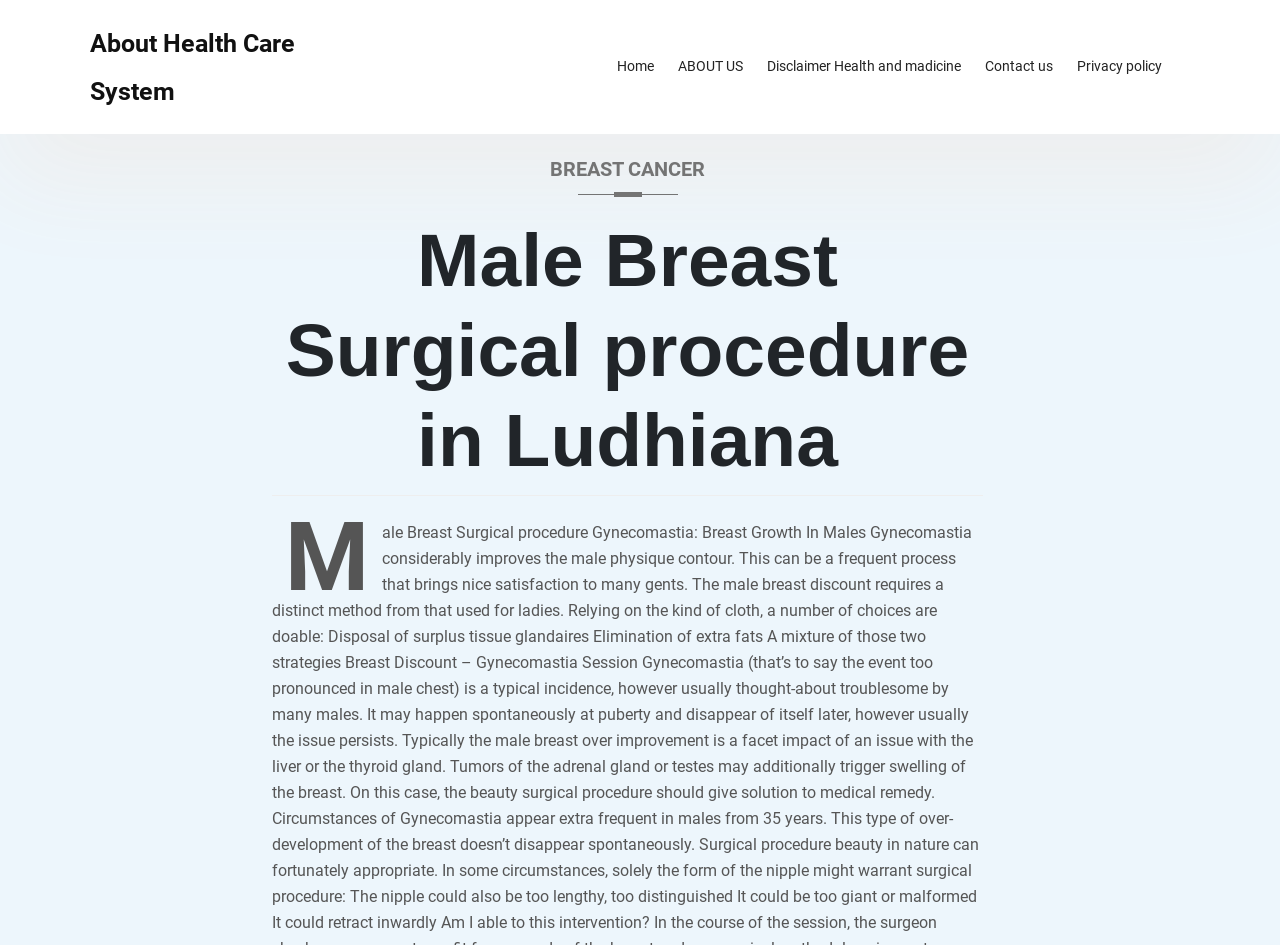Please provide a short answer using a single word or phrase for the question:
Is there a contact information section on this webpage?

Yes